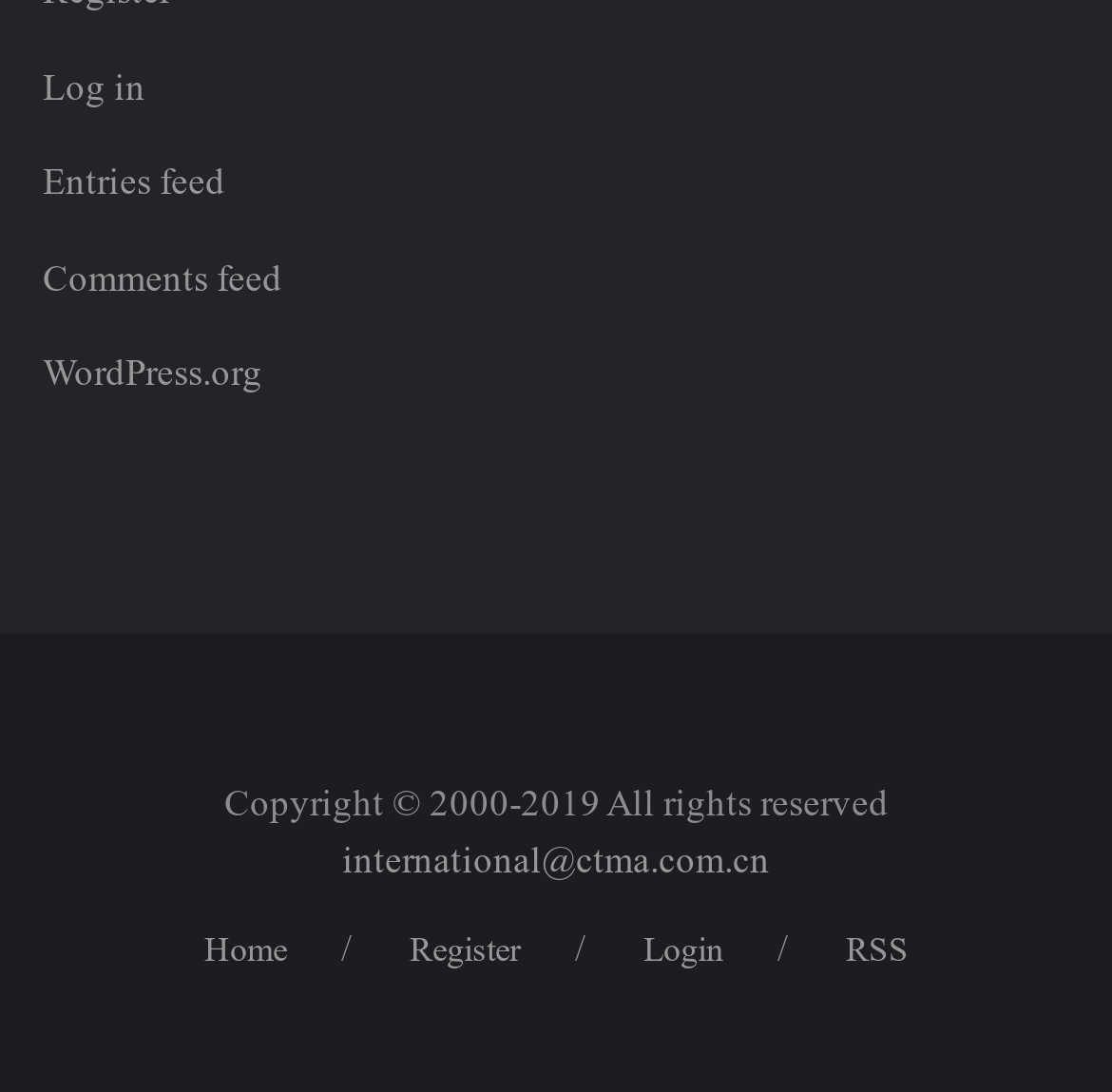Give the bounding box coordinates for this UI element: "Login". The coordinates should be four float numbers between 0 and 1, arranged as [left, top, right, bottom].

[0.578, 0.85, 0.65, 0.889]